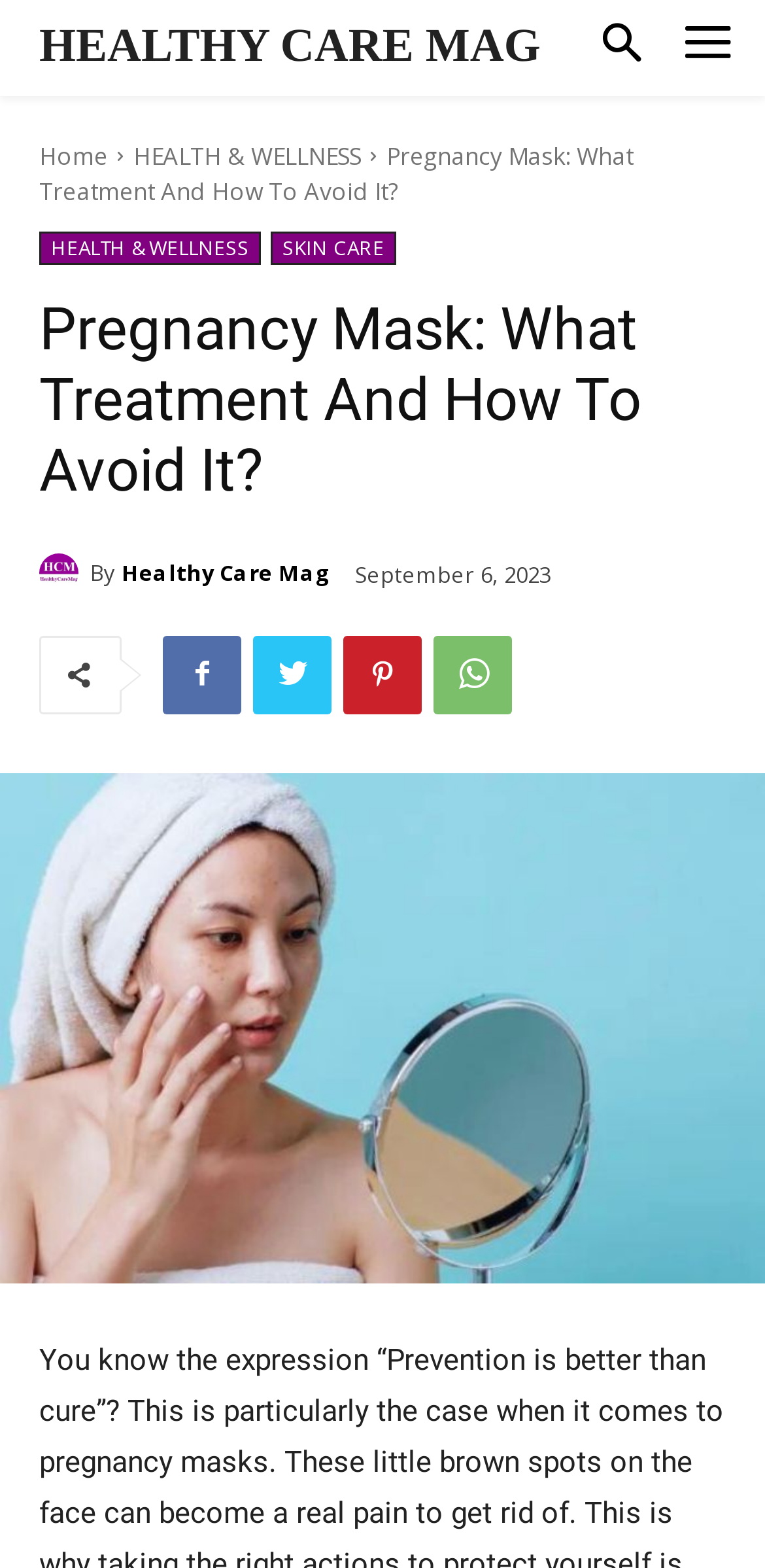Locate the bounding box of the UI element with the following description: "parent_node: By title="Healthy Care Mag"".

[0.051, 0.353, 0.118, 0.378]